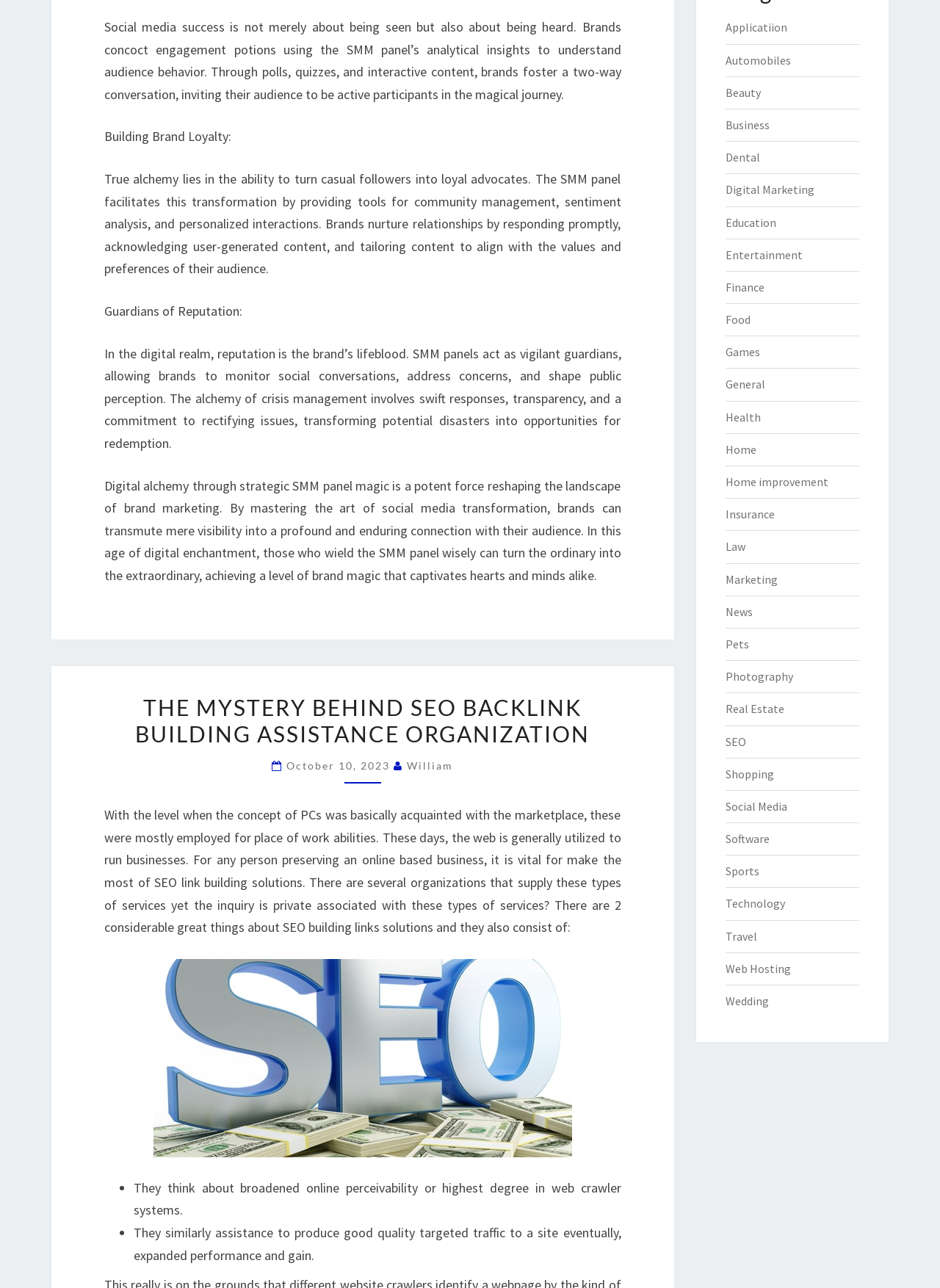Please provide the bounding box coordinates for the element that needs to be clicked to perform the instruction: "Click on the 'Social Media' link". The coordinates must consist of four float numbers between 0 and 1, formatted as [left, top, right, bottom].

[0.771, 0.62, 0.837, 0.632]